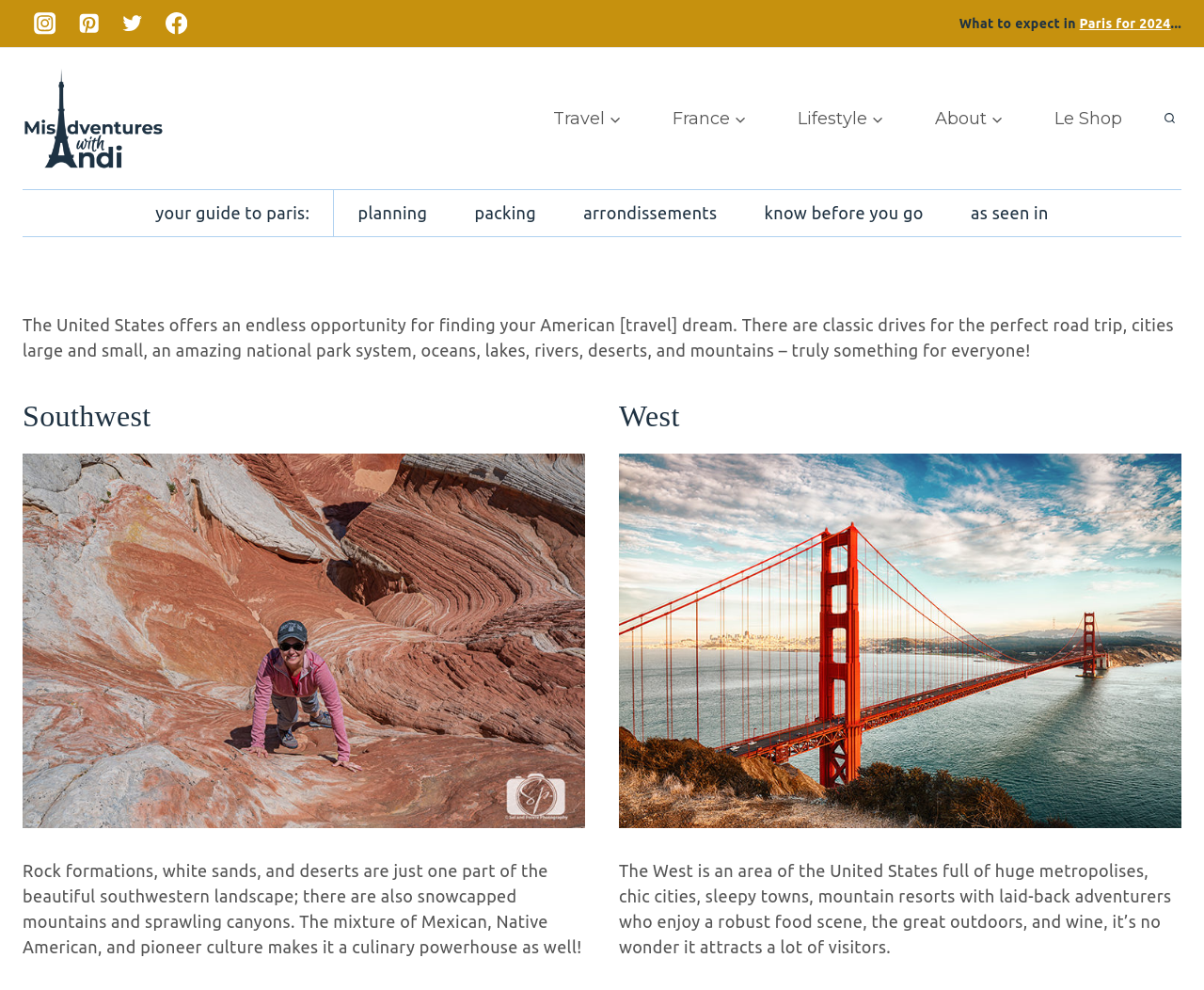Determine the bounding box coordinates of the clickable region to execute the instruction: "Learn about the Southwest". The coordinates should be four float numbers between 0 and 1, denoted as [left, top, right, bottom].

[0.019, 0.397, 0.486, 0.443]